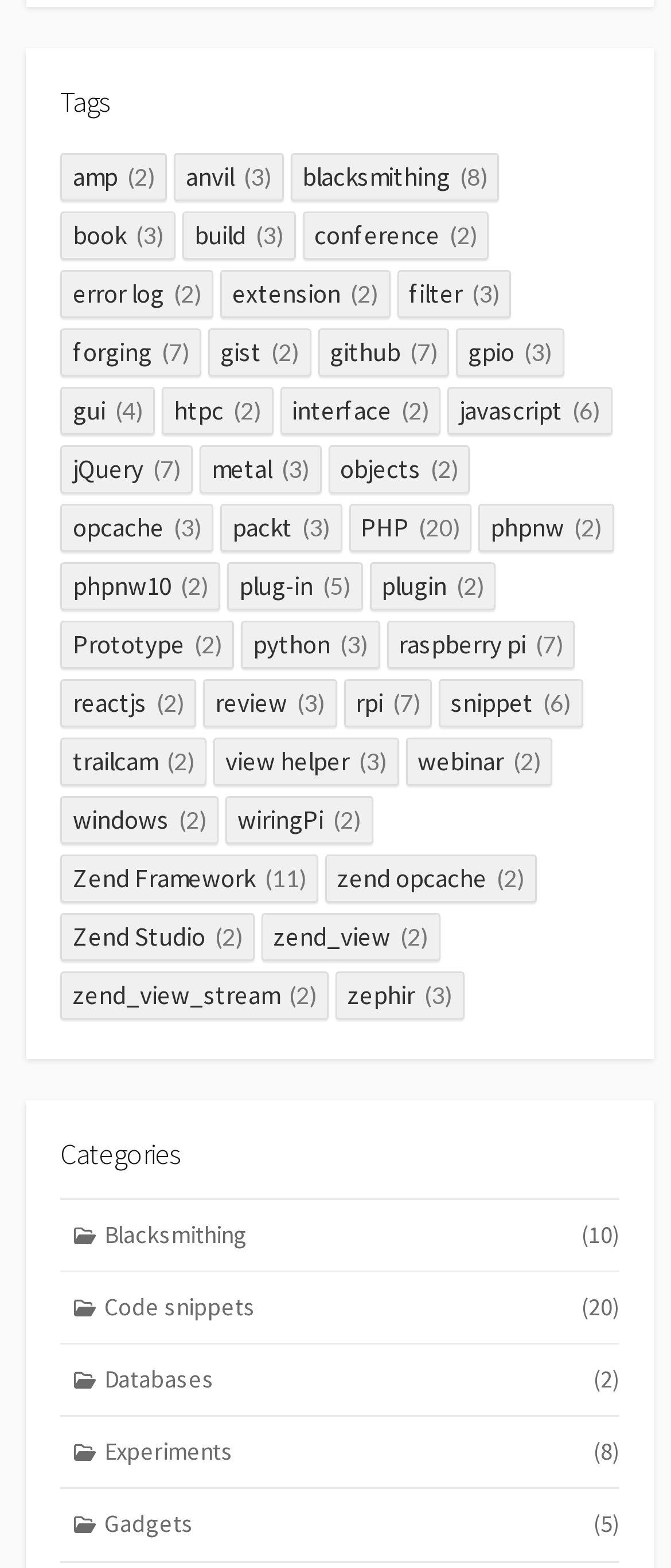Please identify the bounding box coordinates of the element's region that should be clicked to execute the following instruction: "explore 'PHP' items". The bounding box coordinates must be four float numbers between 0 and 1, i.e., [left, top, right, bottom].

[0.519, 0.321, 0.703, 0.352]